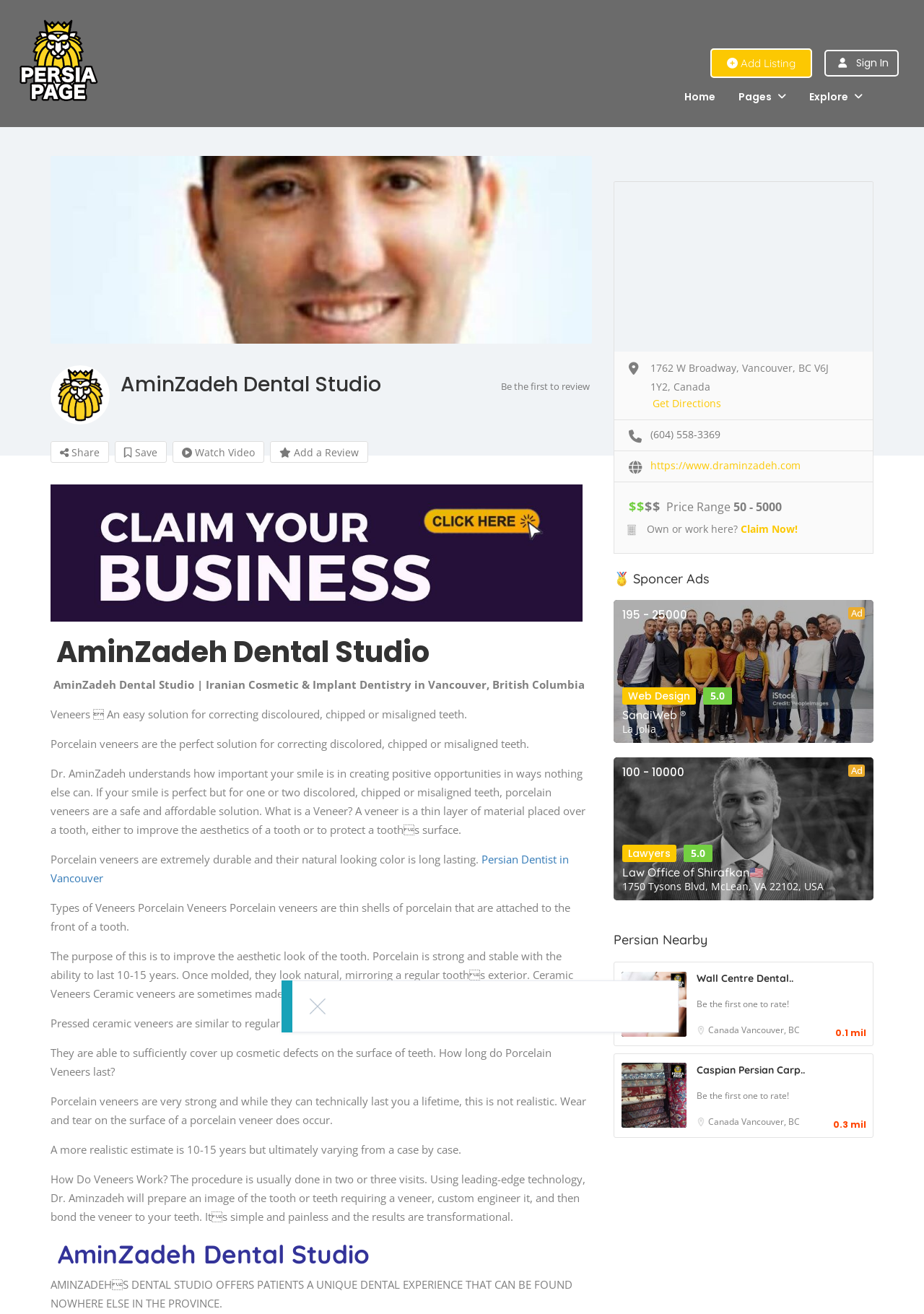What type of veneers are offered by the dental studio?
Answer the question with a detailed and thorough explanation.

The types of veneers offered by the dental studio can be found in the static text elements located in the middle of the webpage, which describe the different types of veneers, including porcelain veneers and ceramic veneers.